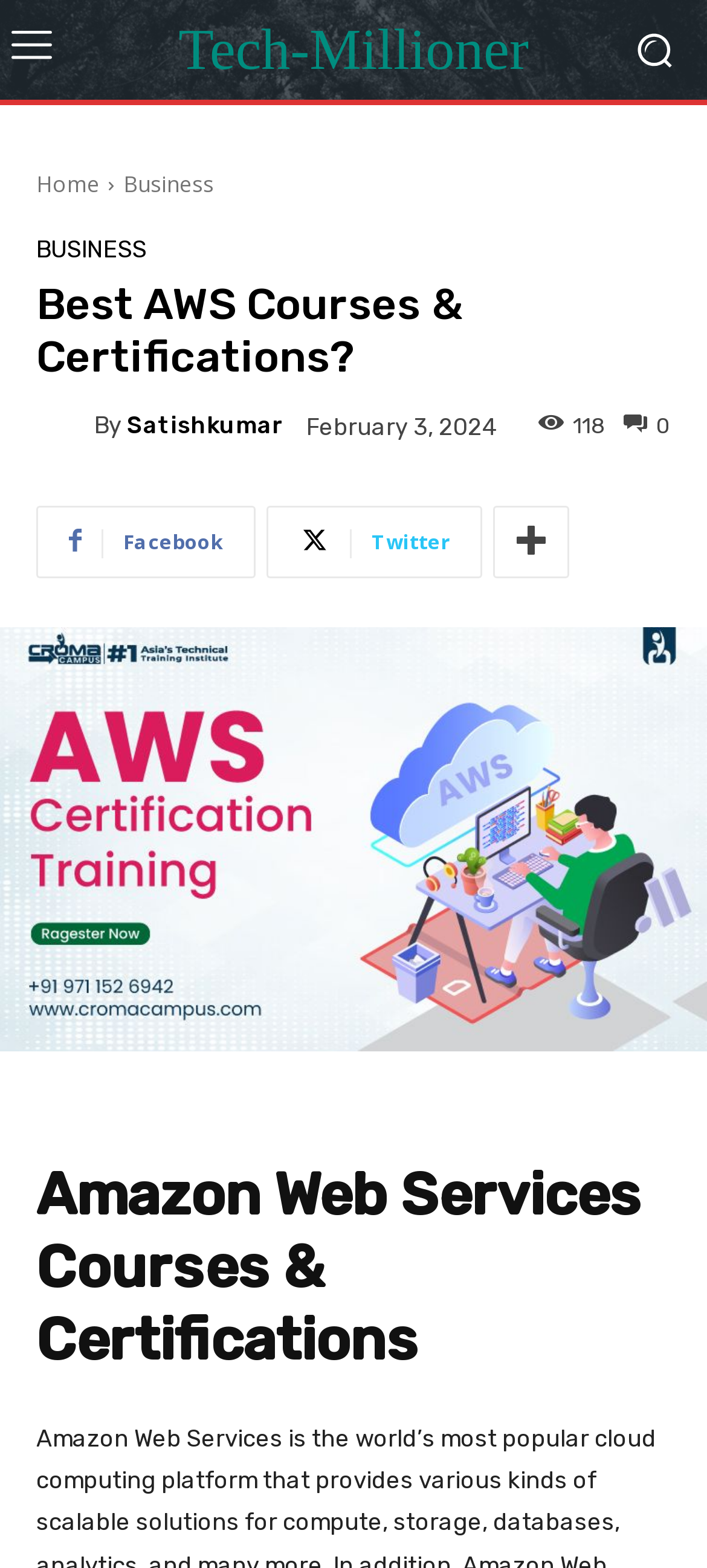Find the bounding box coordinates for the HTML element described in this sentence: "parent_node: By title="satishkumar"". Provide the coordinates as four float numbers between 0 and 1, in the format [left, top, right, bottom].

[0.051, 0.256, 0.133, 0.286]